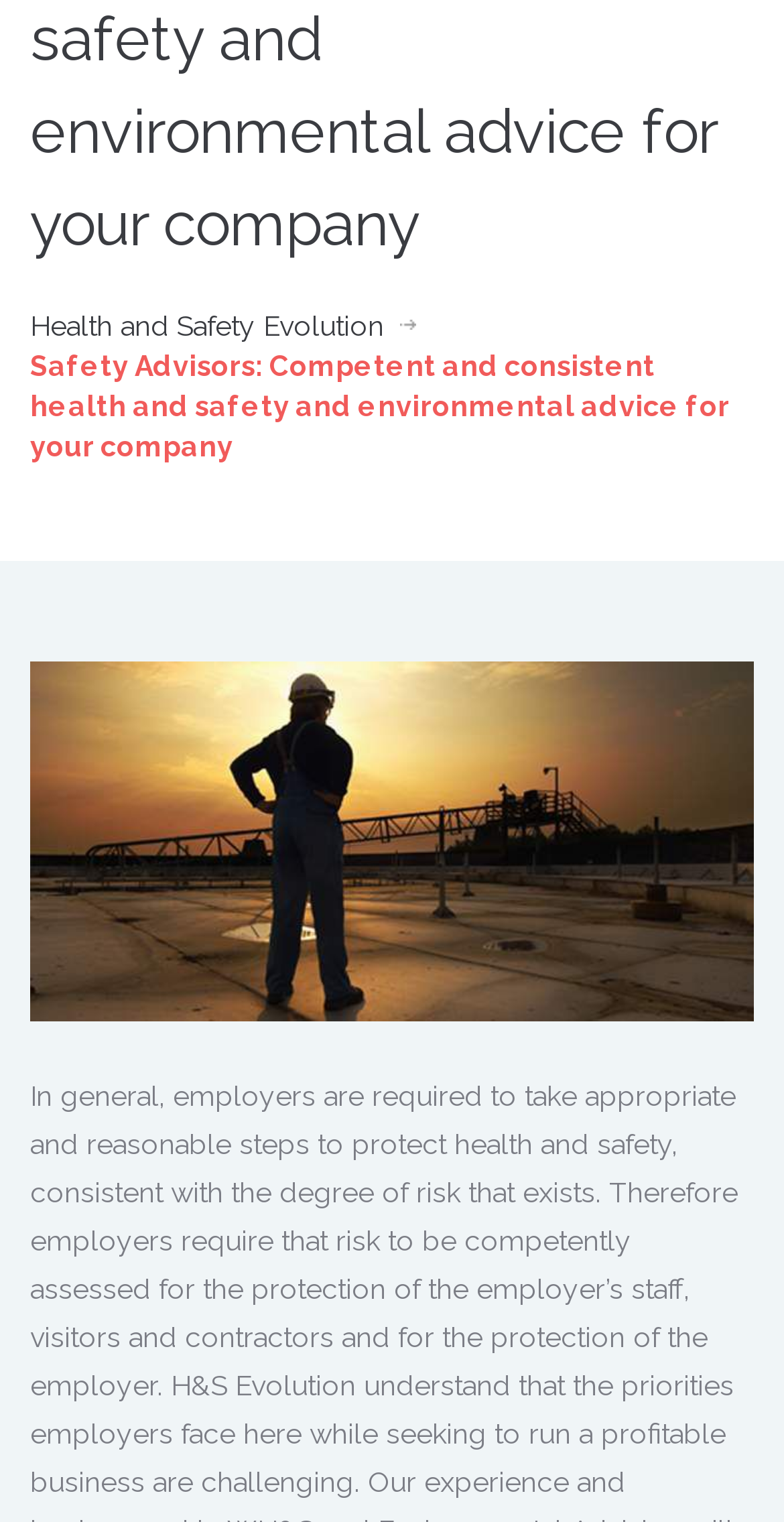Extract the bounding box coordinates for the HTML element that matches this description: "Health and Safety Evolution". The coordinates should be four float numbers between 0 and 1, i.e., [left, top, right, bottom].

[0.038, 0.201, 0.49, 0.227]